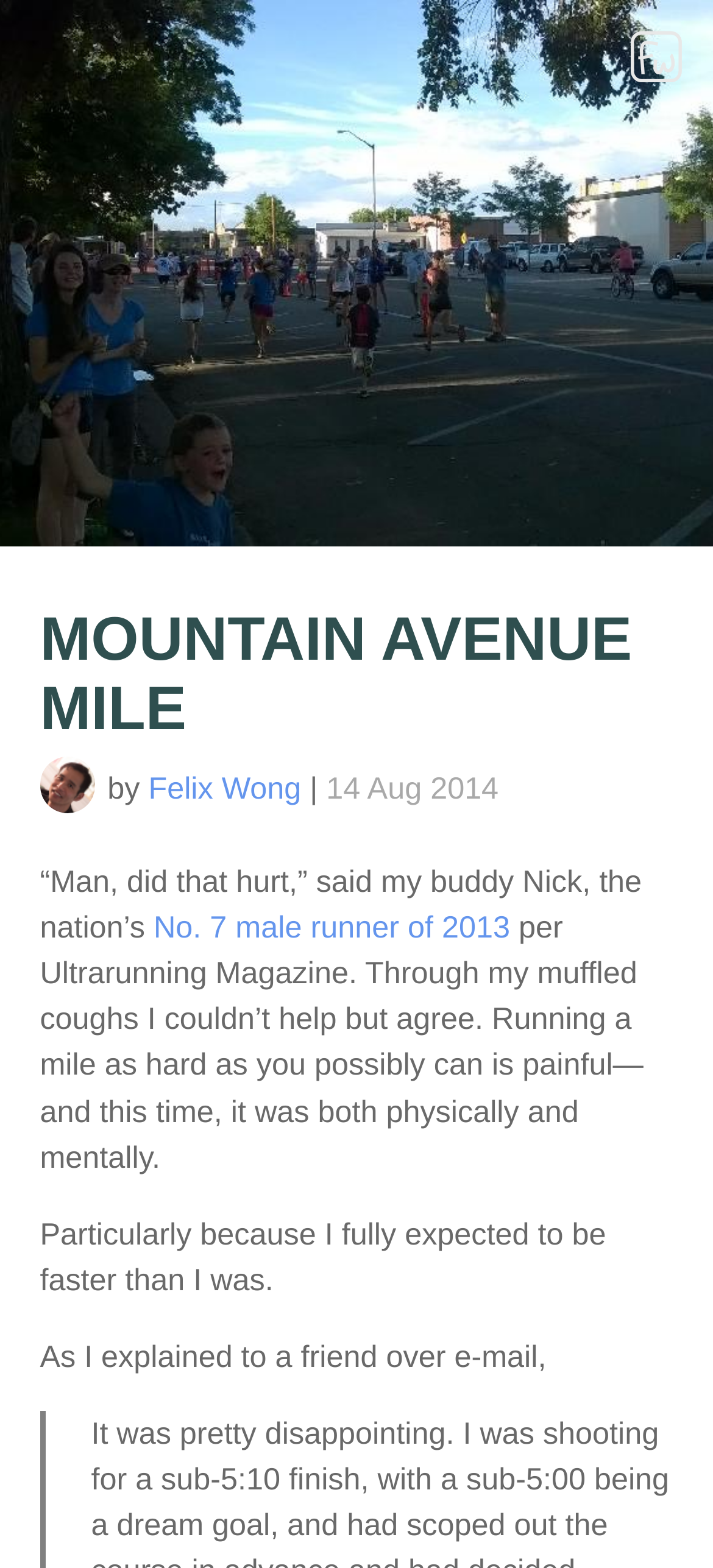Could you find the bounding box coordinates of the clickable area to complete this instruction: "Go to the Home page"?

[0.879, 0.232, 0.989, 0.252]